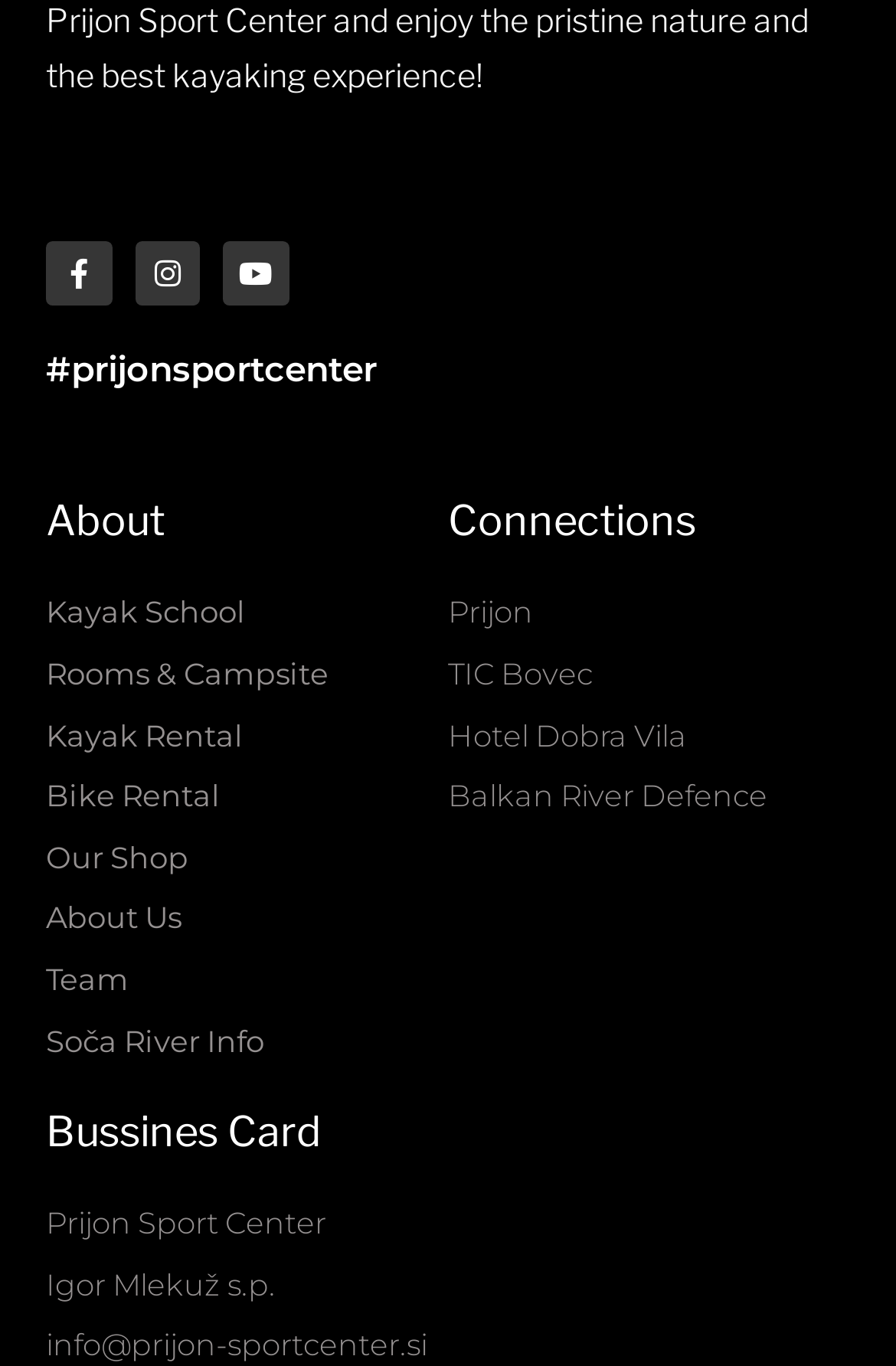Please give the bounding box coordinates of the area that should be clicked to fulfill the following instruction: "Check out Prijon". The coordinates should be in the format of four float numbers from 0 to 1, i.e., [left, top, right, bottom].

[0.5, 0.431, 0.949, 0.468]